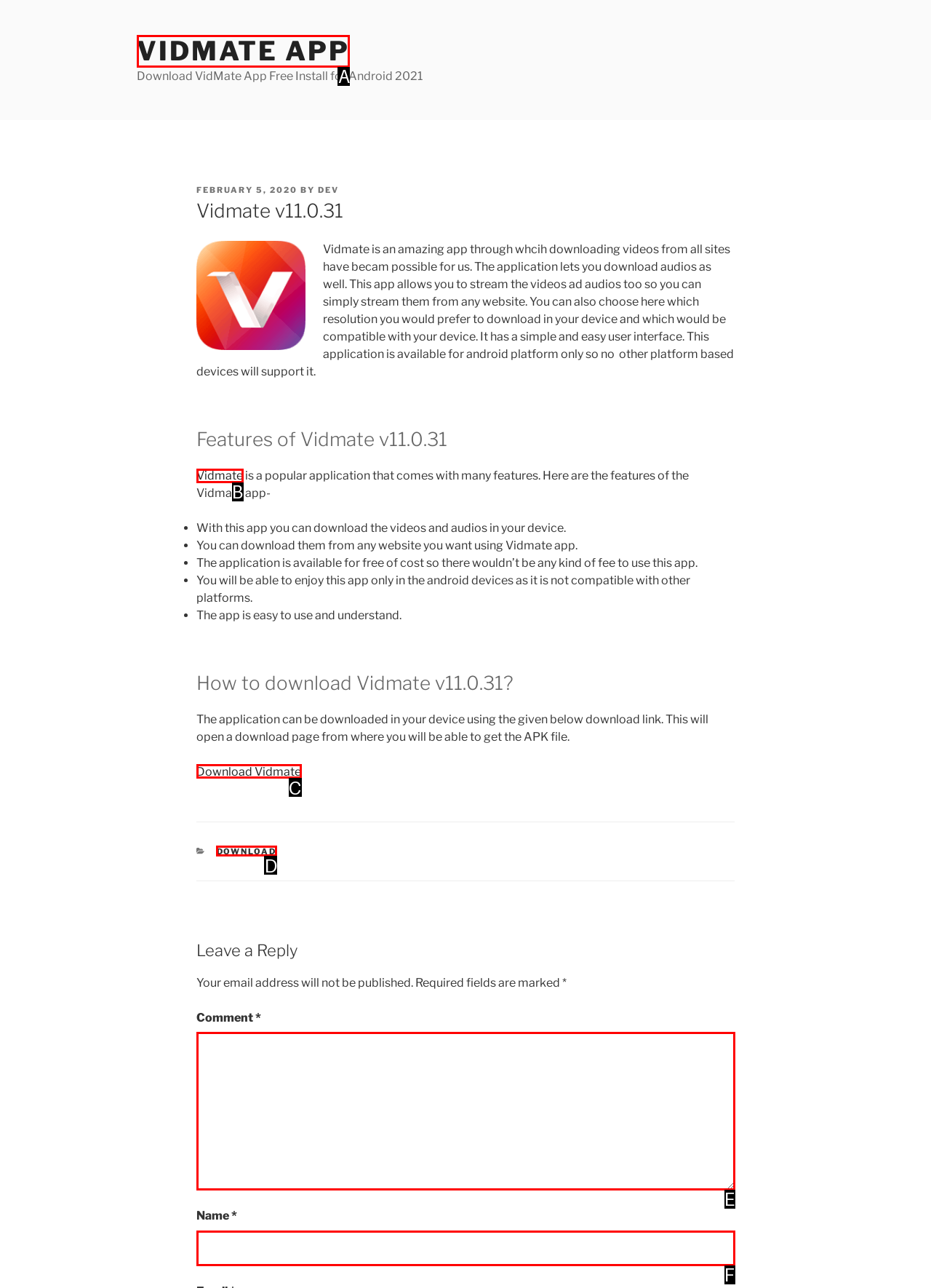Given the description: VidMate App, identify the HTML element that fits best. Respond with the letter of the correct option from the choices.

A